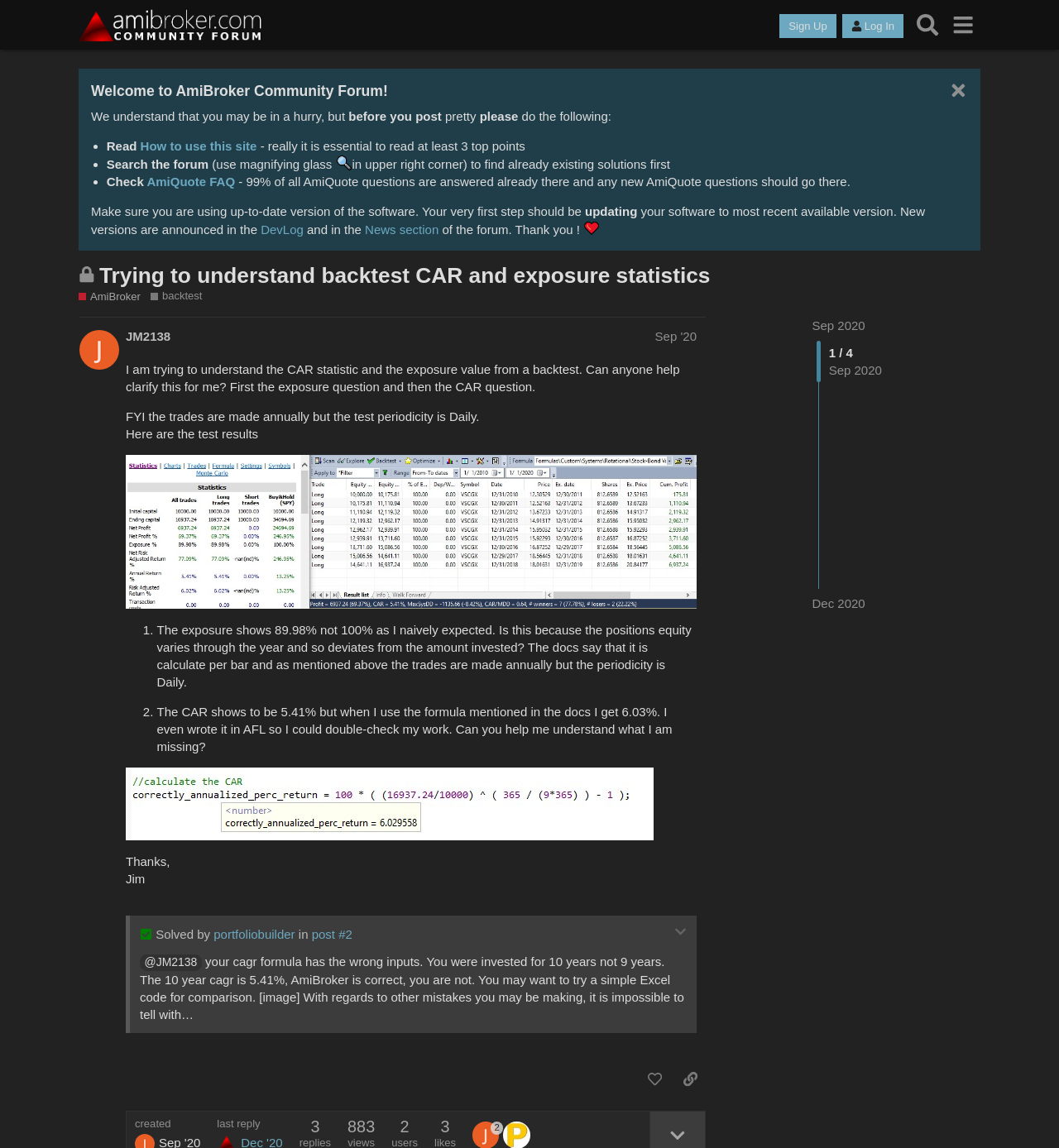Provide a thorough description of the webpage's content and layout.

This webpage is a forum discussion thread on the AmiBroker Community Forum. At the top, there is a header section with a logo and navigation buttons, including "Sign Up", "Log In", "Search", and a menu button. Below the header, there is a welcome message with a brief introduction to the forum and some guidelines for posting.

The main content of the page is a discussion thread titled "Trying to understand backtest CAR and exposure statistics". The thread is closed, meaning it no longer accepts new replies. The original post, made by user JM2138 in September 2020, asks for clarification on the CAR statistic and exposure value from a backtest. The post includes some details about the test results and two specific questions about the exposure and CAR values.

Below the original post, there are several replies from other users, including a solved response from user portfoliobuilder. The replies are indented to show the hierarchical structure of the conversation. Some of the replies include images and links to other resources.

On the right side of the page, there is a section with tags related to the discussion, including "backtest" and "AmiBroker". There are also links to other relevant topics and a section showing the post's history, including the date and time of the original post and the last reply.

Throughout the page, there are various buttons and links, such as "like this post", "share a link to this post", and "expand/collapse" buttons to control the display of quotes and other content.